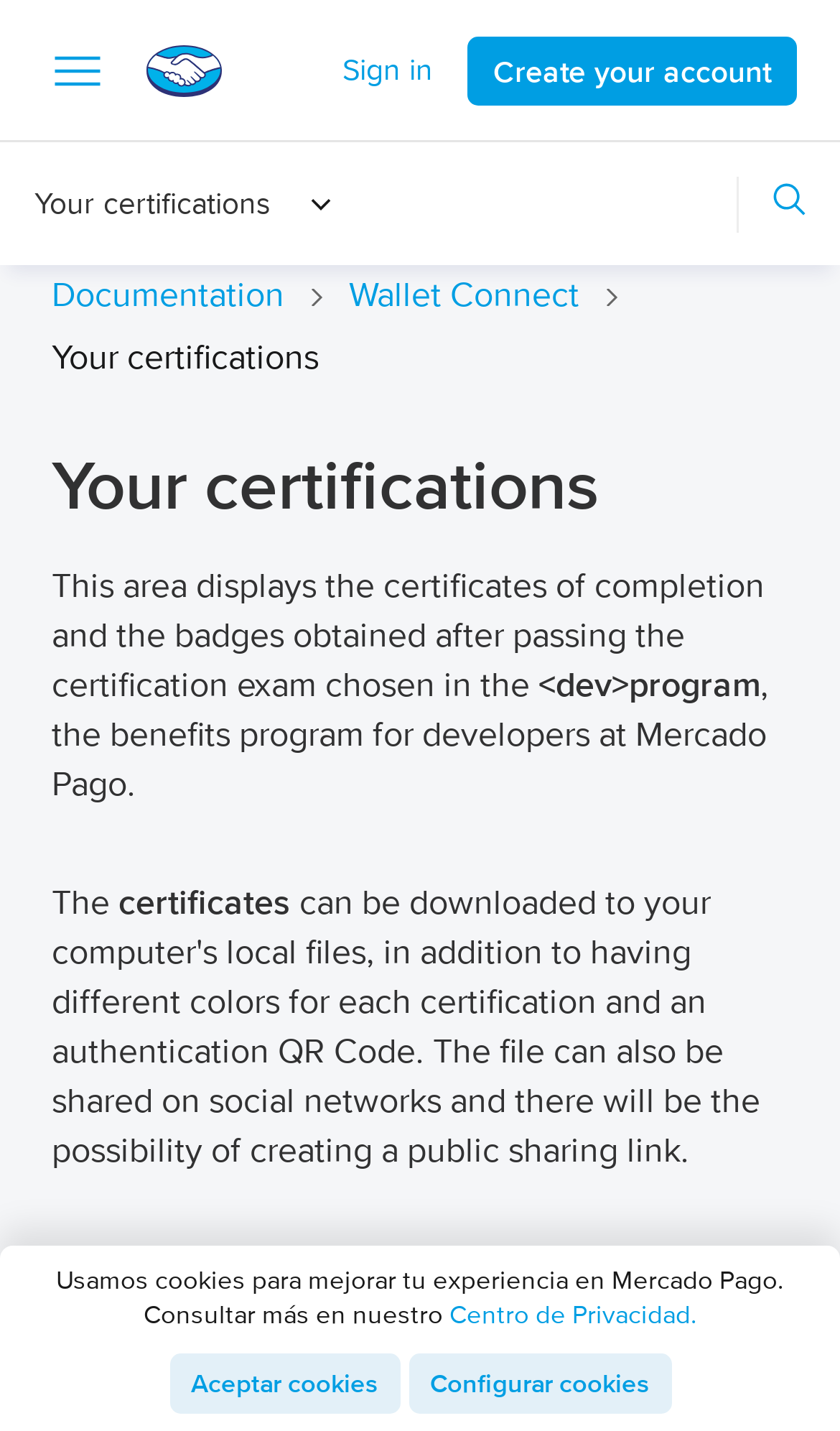What is the 'program' referred to in the webpage content?
Utilize the information in the image to give a detailed answer to the question.

The text '<dev>program' suggests that the 'program' being referred to is a developer program, likely a benefits program for developers at Mercado Pago.